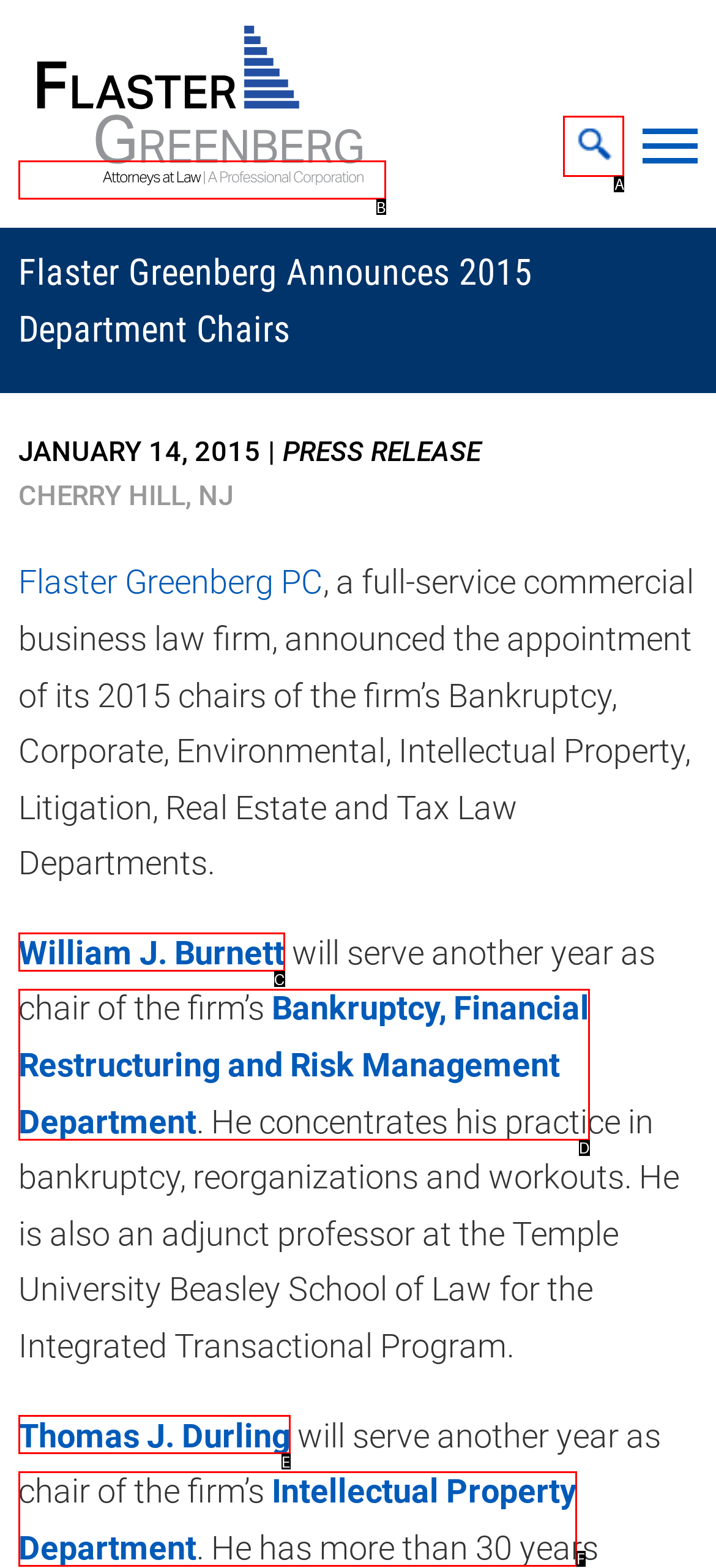With the description: Daily Minyan Online, find the option that corresponds most closely and answer with its letter directly.

None